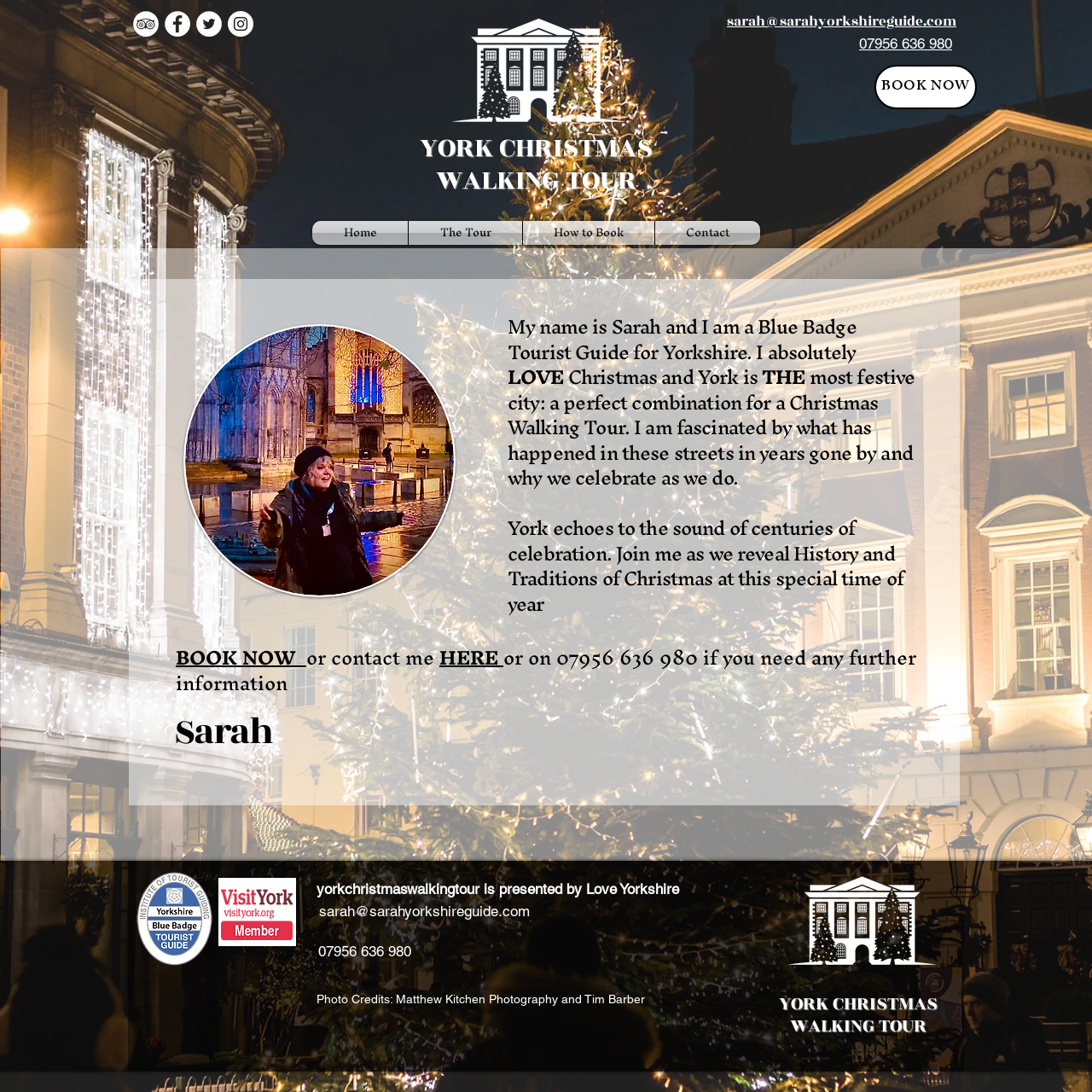Please identify the bounding box coordinates of the area that needs to be clicked to fulfill the following instruction: "Click the link to read about Lela Mercer."

None